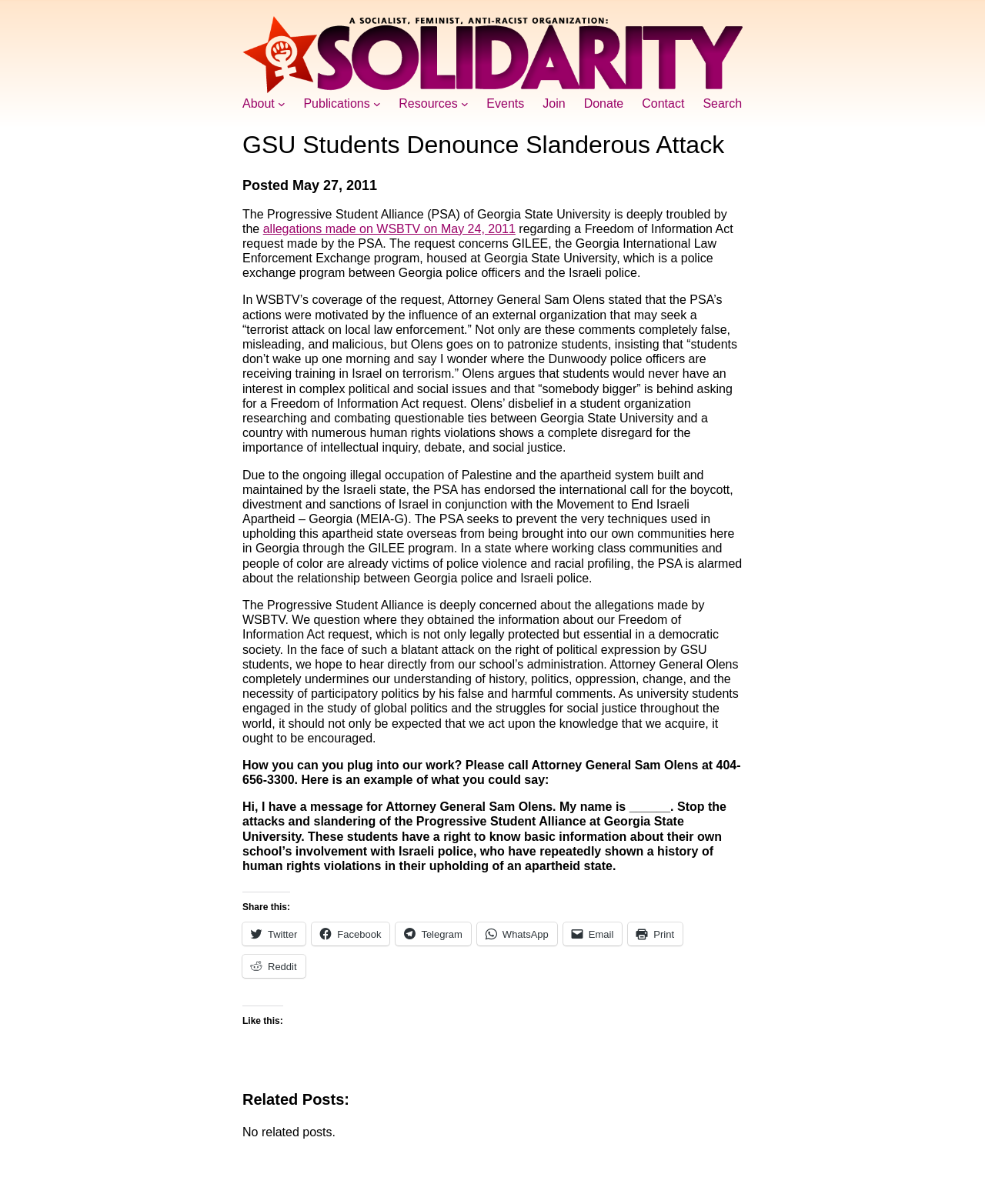Determine the bounding box coordinates of the section to be clicked to follow the instruction: "Click the Contact link". The coordinates should be given as four float numbers between 0 and 1, formatted as [left, top, right, bottom].

[0.652, 0.08, 0.695, 0.092]